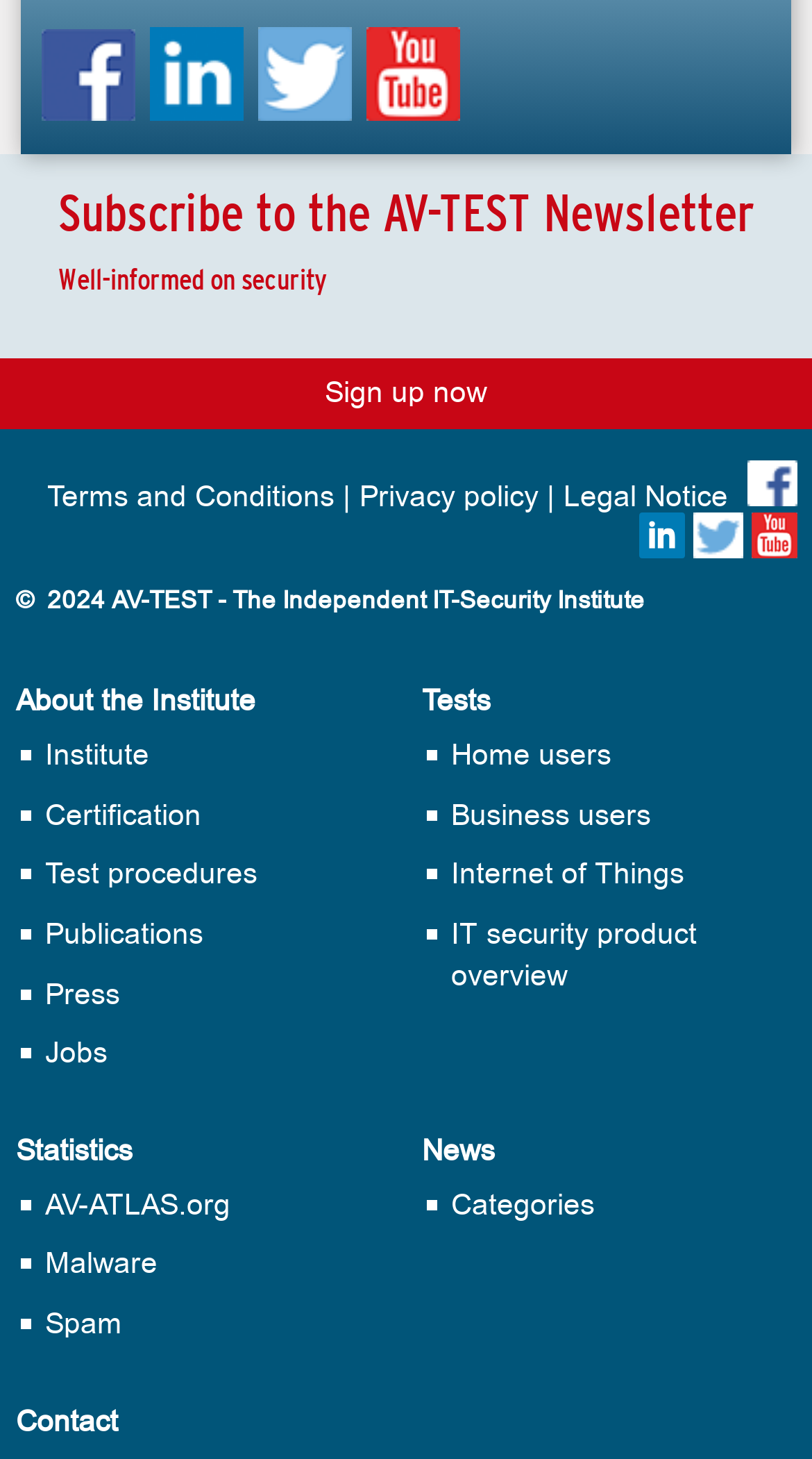Give a short answer using one word or phrase for the question:
What is the name of the institute?

AV-TEST